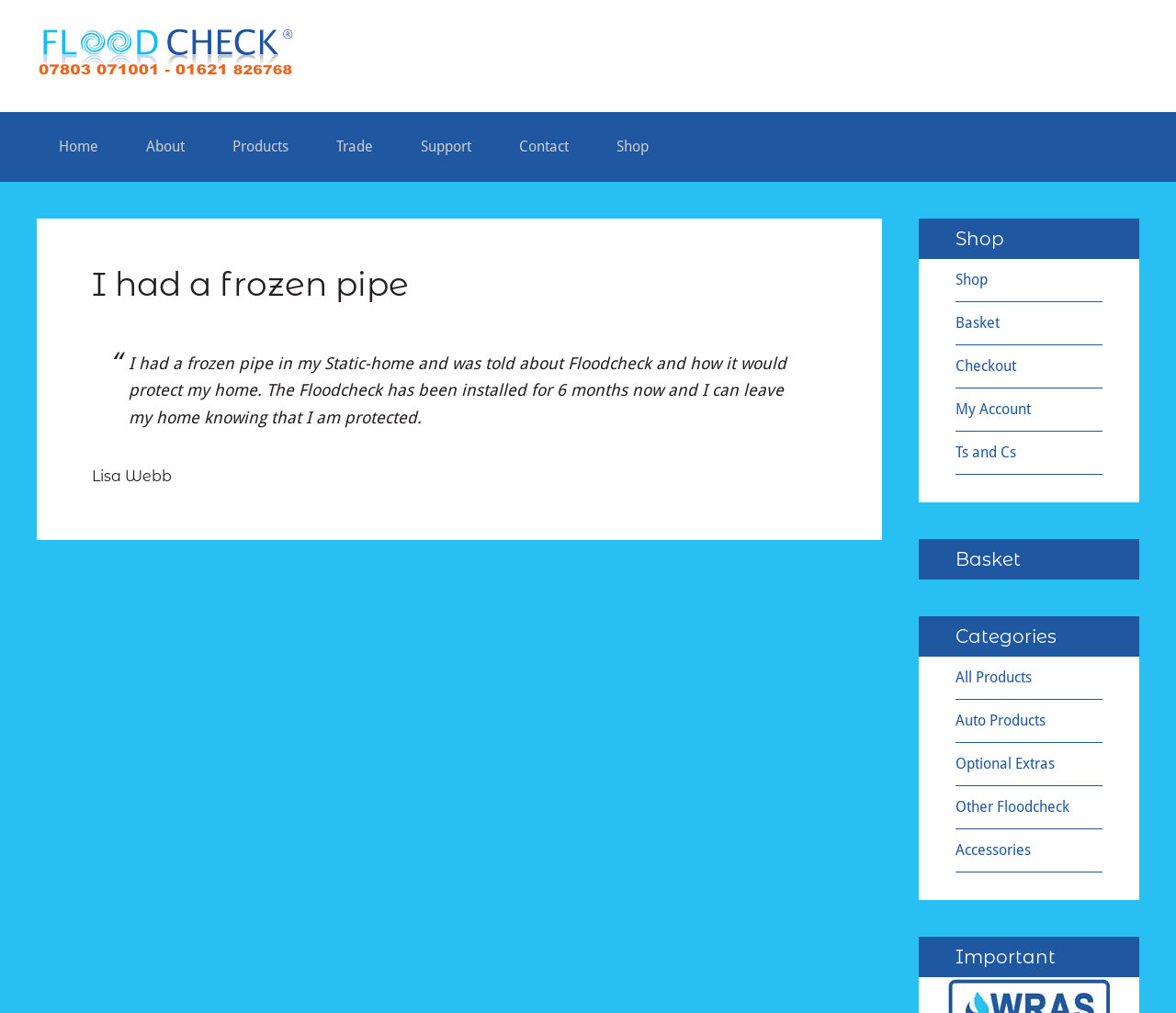Given the description of the UI element: "Shop", predict the bounding box coordinates in the form of [left, top, right, bottom], with each value being a float between 0 and 1.

[0.812, 0.267, 0.84, 0.285]